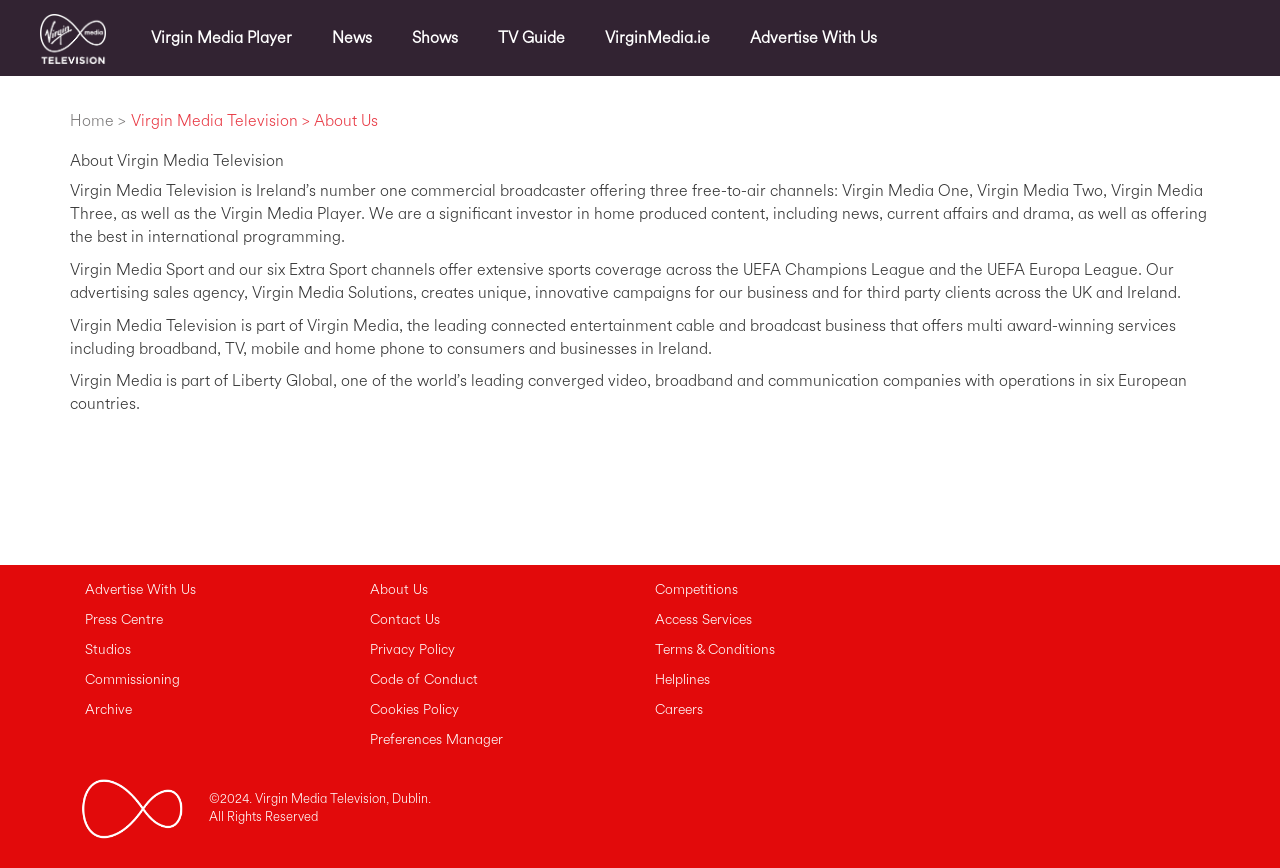Given the element description TV Guide, identify the bounding box coordinates for the UI element on the webpage screenshot. The format should be (top-left x, top-left y, bottom-right x, bottom-right y), with values between 0 and 1.

[0.377, 0.01, 0.453, 0.077]